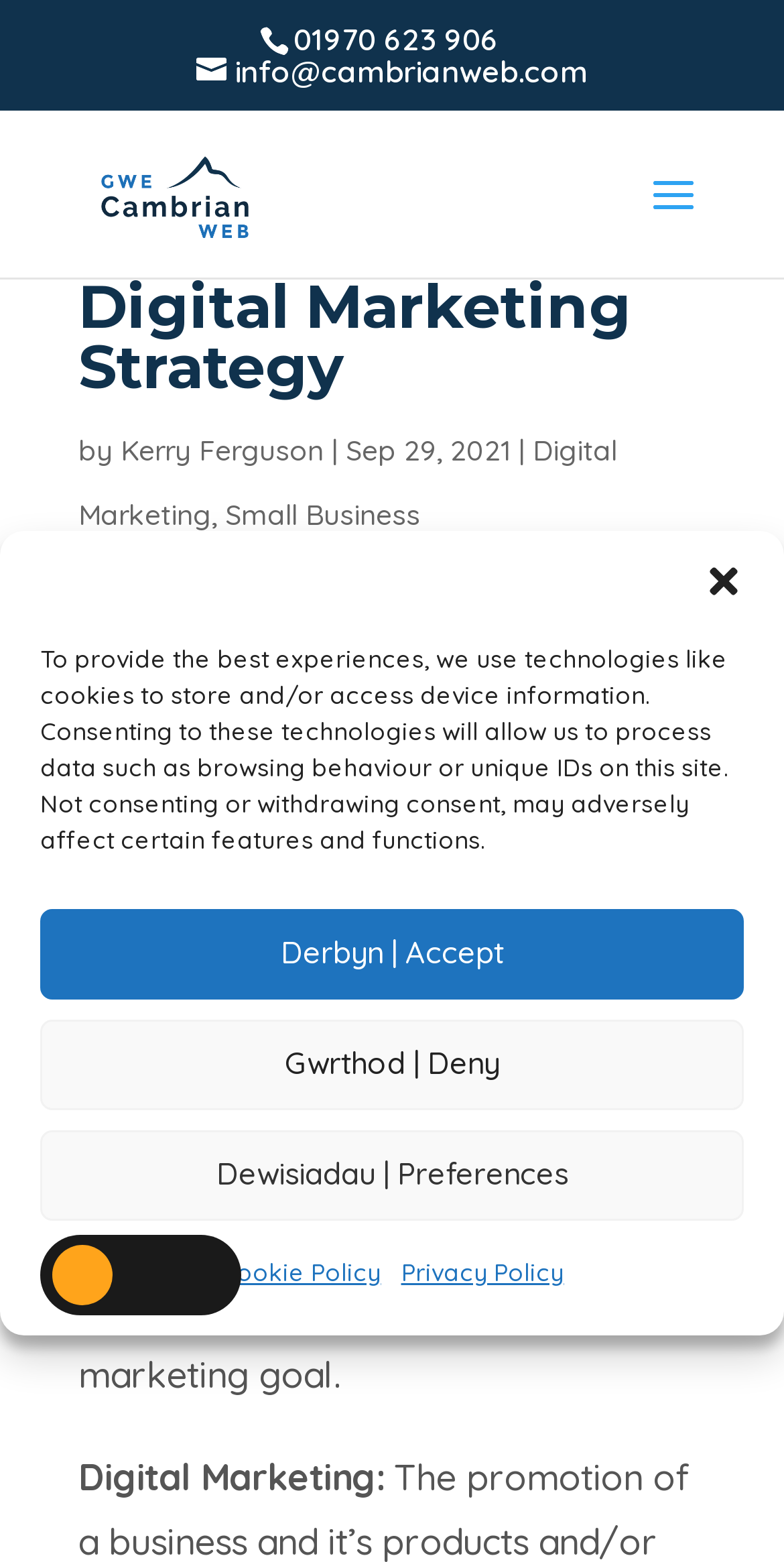Refer to the image and answer the question with as much detail as possible: What is the topic of the article?

I found the topic of the article by looking at the main heading of the webpage, which is usually a good indicator of the article's topic. The topic is written in a heading element with the coordinates [0.1, 0.246, 0.9, 0.336].